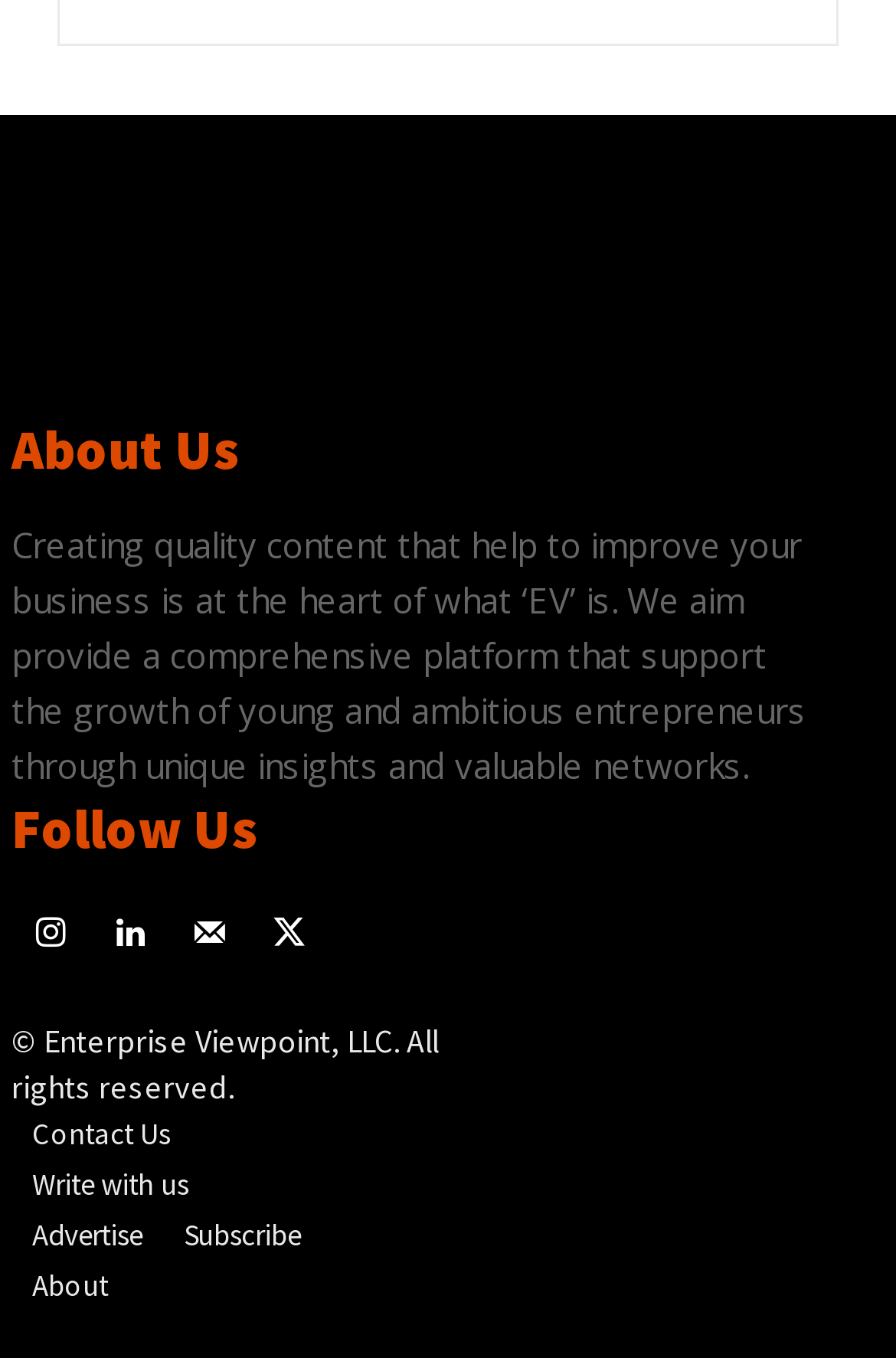Refer to the screenshot and answer the following question in detail:
What is the purpose of the company?

The purpose of the company can be inferred from the text under the 'About Us' heading, which states that the company aims to provide a comprehensive platform to support the growth of young and ambitious entrepreneurs.